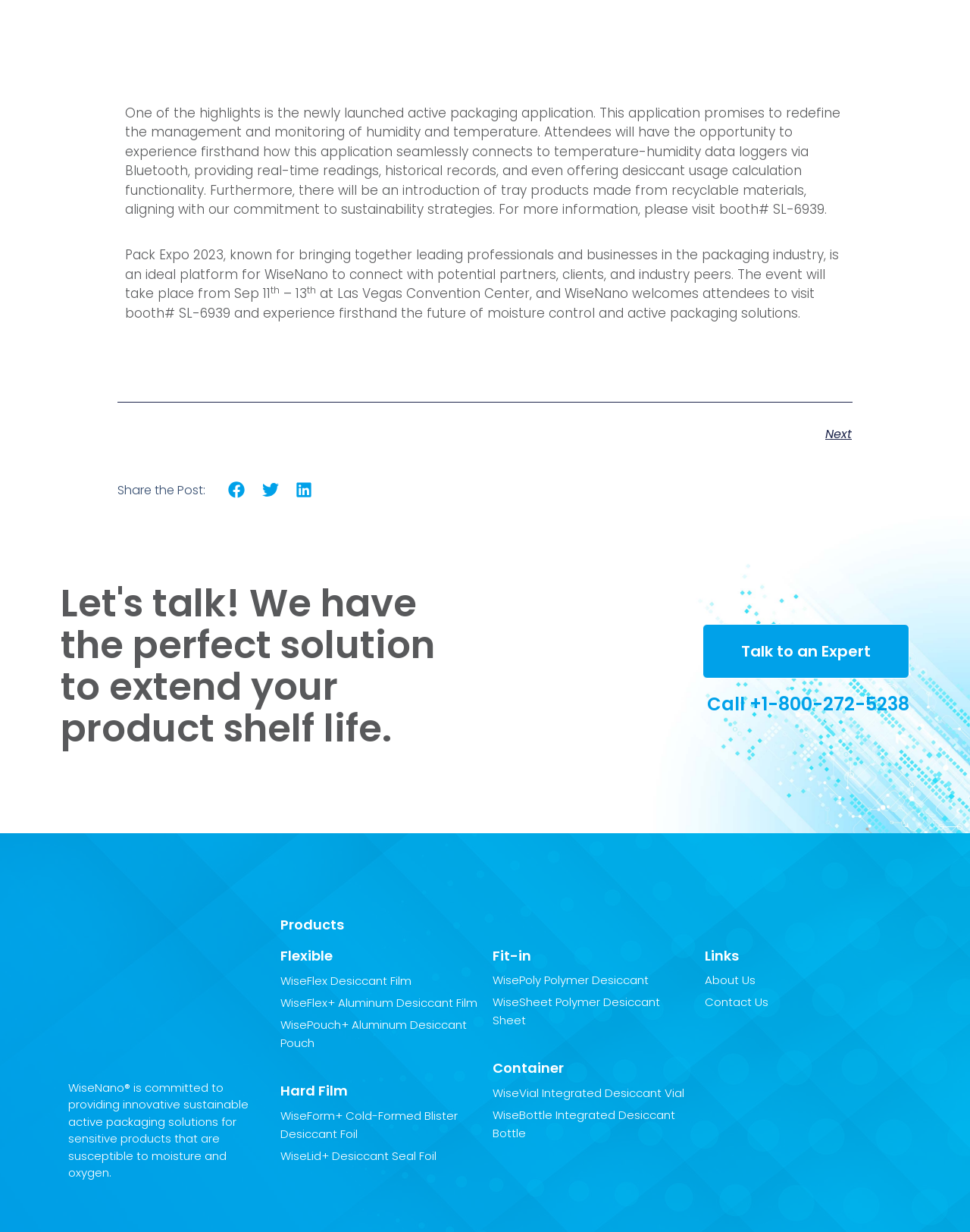Could you determine the bounding box coordinates of the clickable element to complete the instruction: "Share the post on Facebook"? Provide the coordinates as four float numbers between 0 and 1, i.e., [left, top, right, bottom].

[0.235, 0.391, 0.253, 0.404]